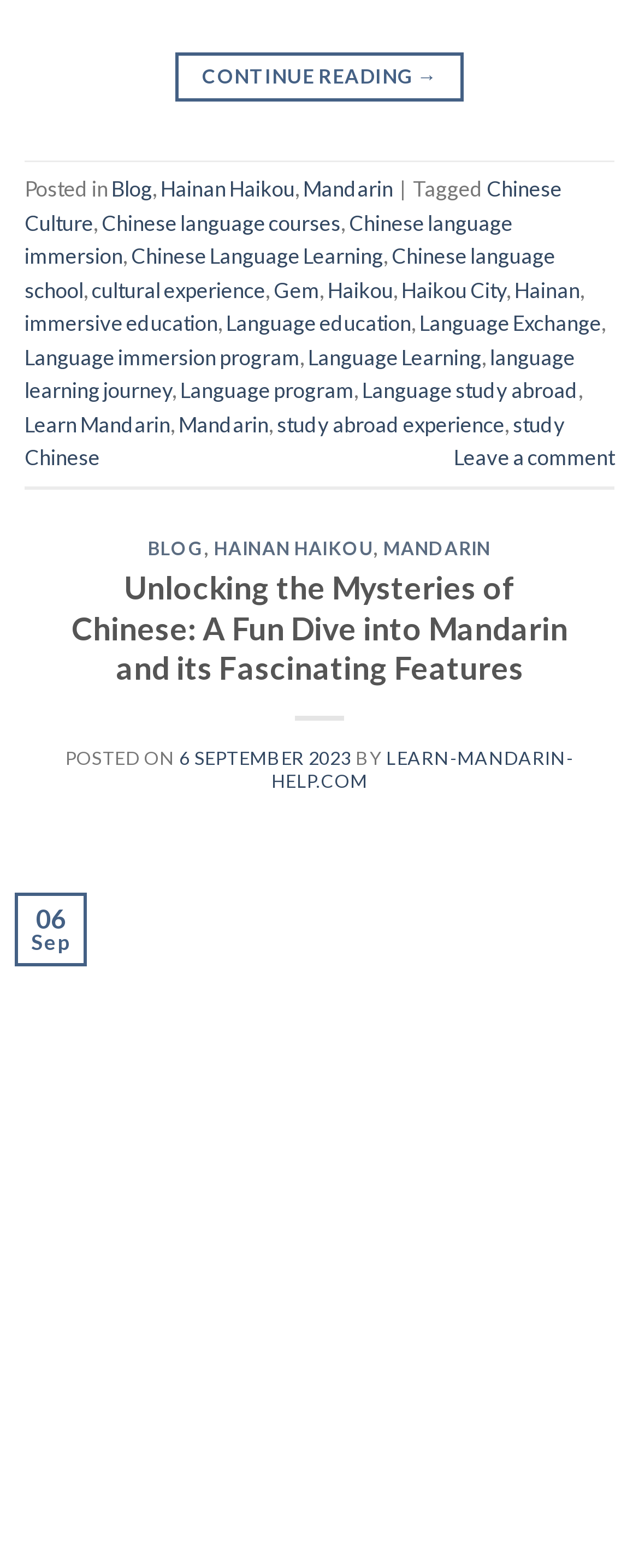Based on the image, please elaborate on the answer to the following question:
What is the author of the blog post?

I determined the author of the blog post by looking at the text 'BY LEARN-MANDARIN-HELP.COM' which is located below the title of the blog post, indicating the author of the blog post.